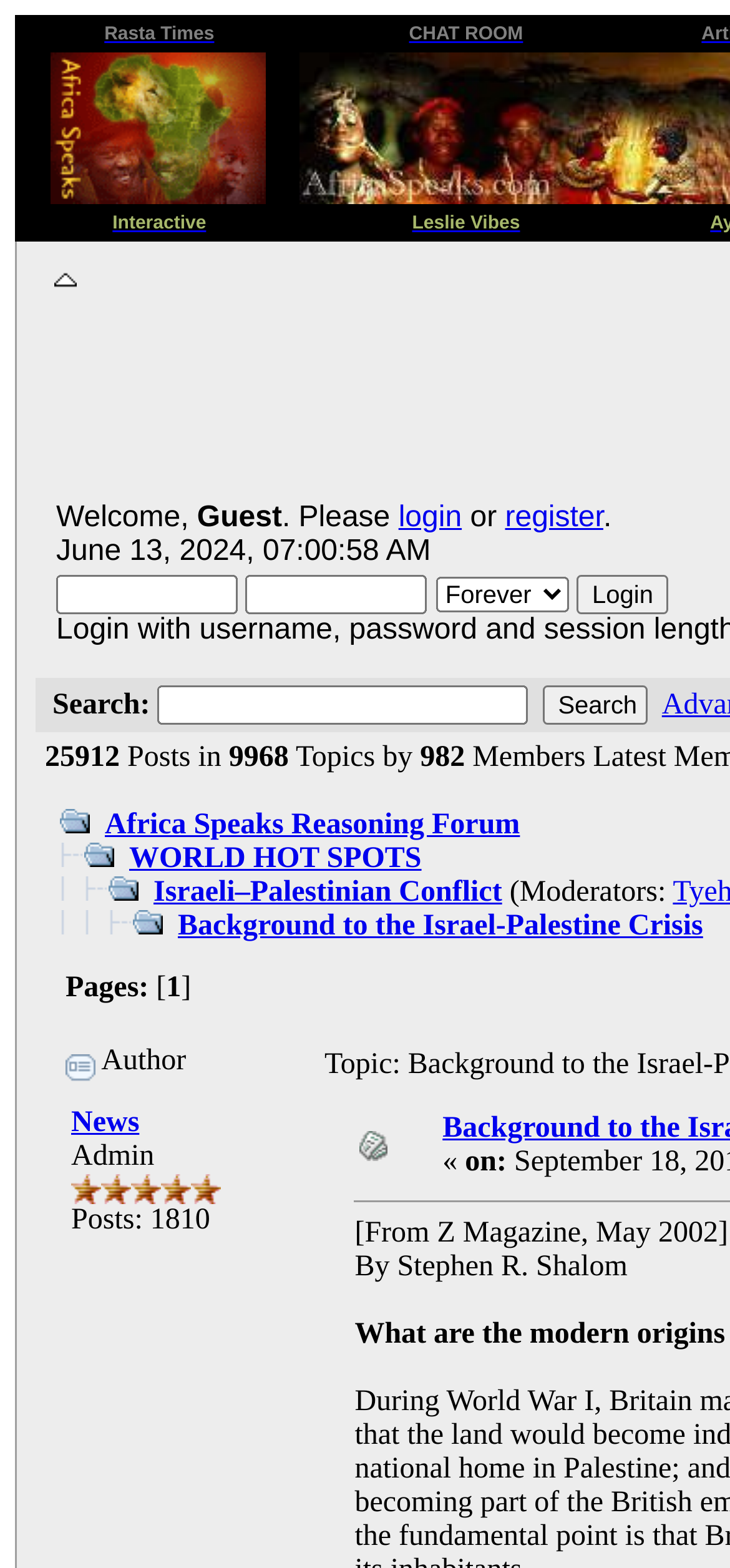Identify the bounding box coordinates necessary to click and complete the given instruction: "Click on the 'Israeli–Palestinian Conflict' link".

[0.21, 0.559, 0.688, 0.579]